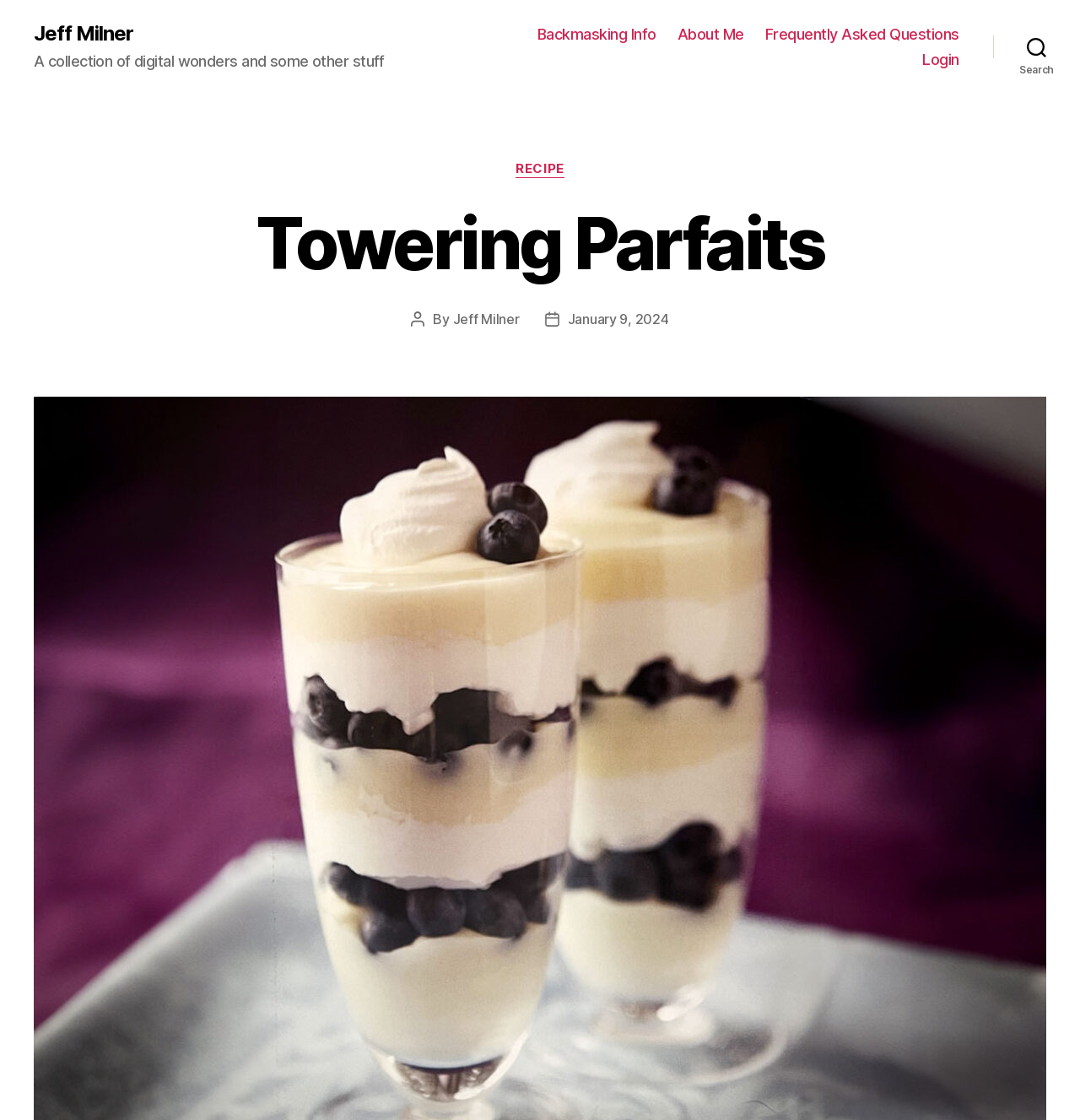Answer briefly with one word or phrase:
What is the name of the author?

Jeff Milner